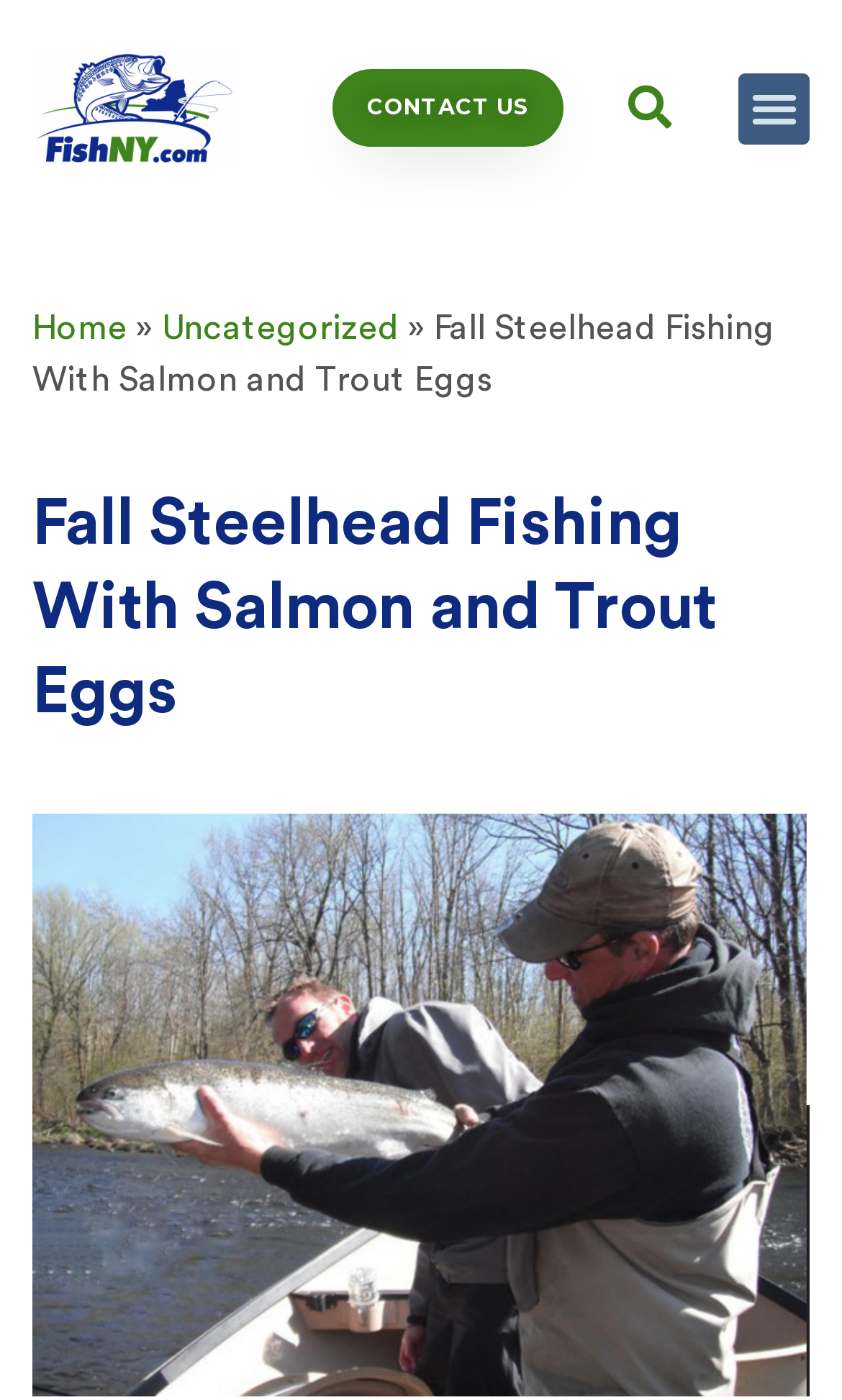Determine the bounding box for the HTML element described here: "Contact Us". The coordinates should be given as [left, top, right, bottom] with each number being a float between 0 and 1.

[0.395, 0.049, 0.669, 0.105]